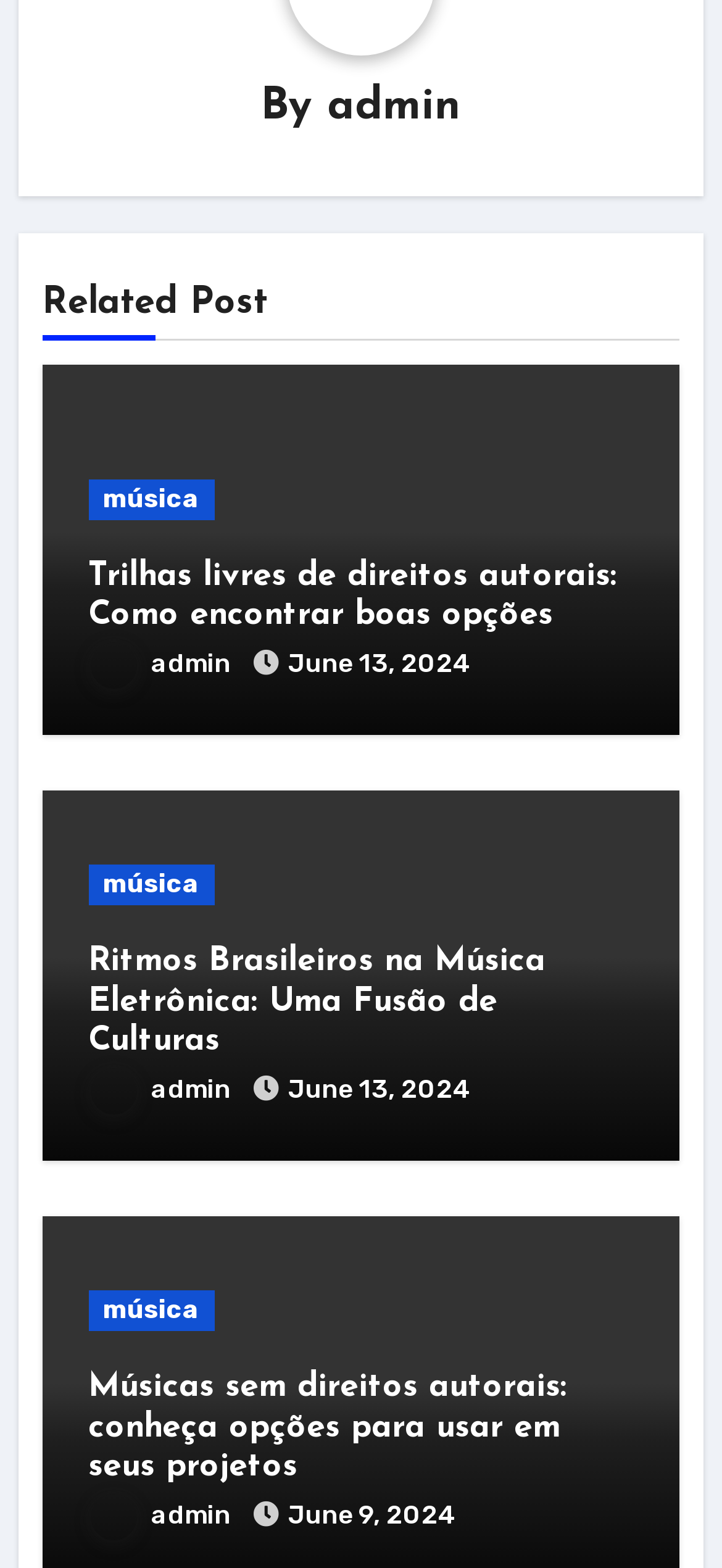Please find the bounding box coordinates (top-left x, top-left y, bottom-right x, bottom-right y) in the screenshot for the UI element described as follows: June 13, 2024

[0.399, 0.685, 0.653, 0.705]